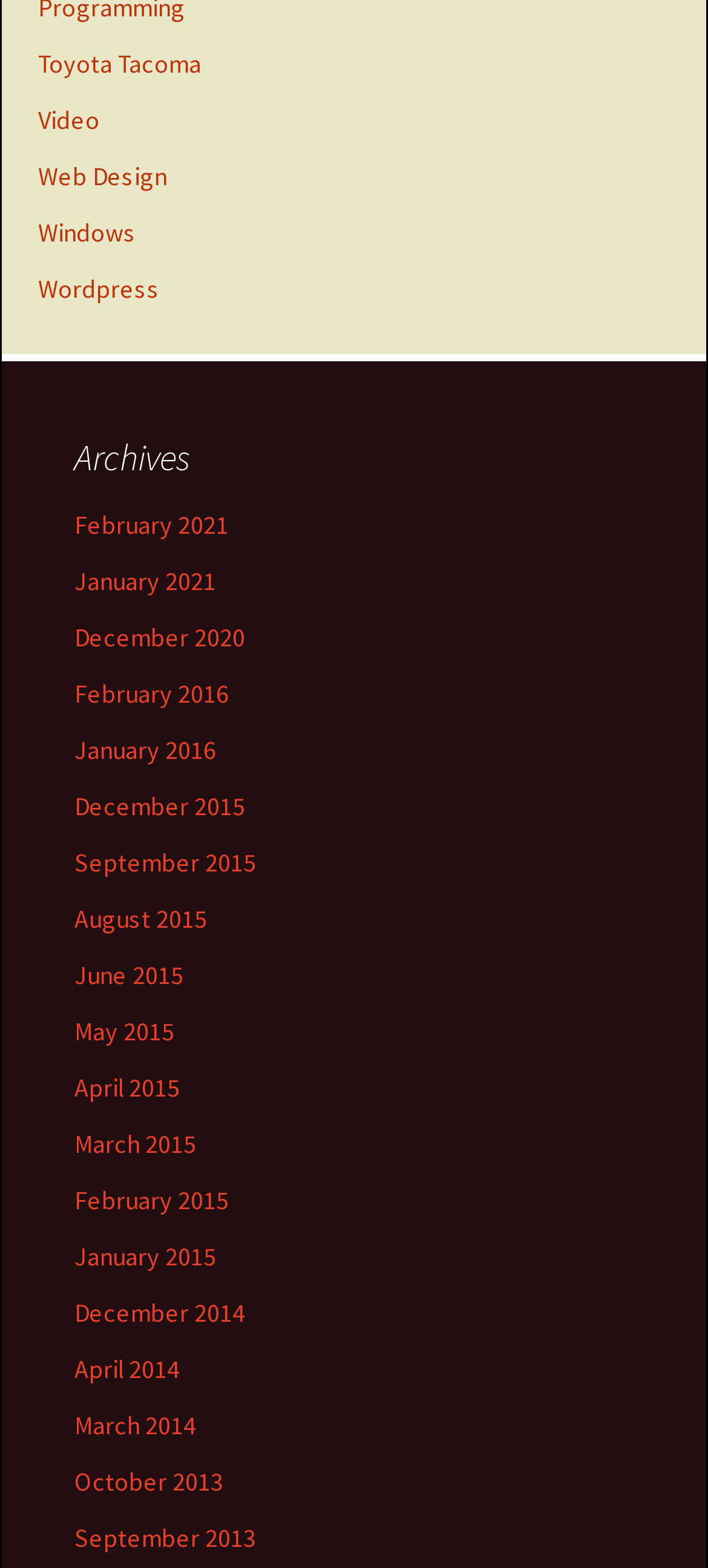What is the heading above the links categorized by months and years?
Please answer the question with a single word or phrase, referencing the image.

Archives